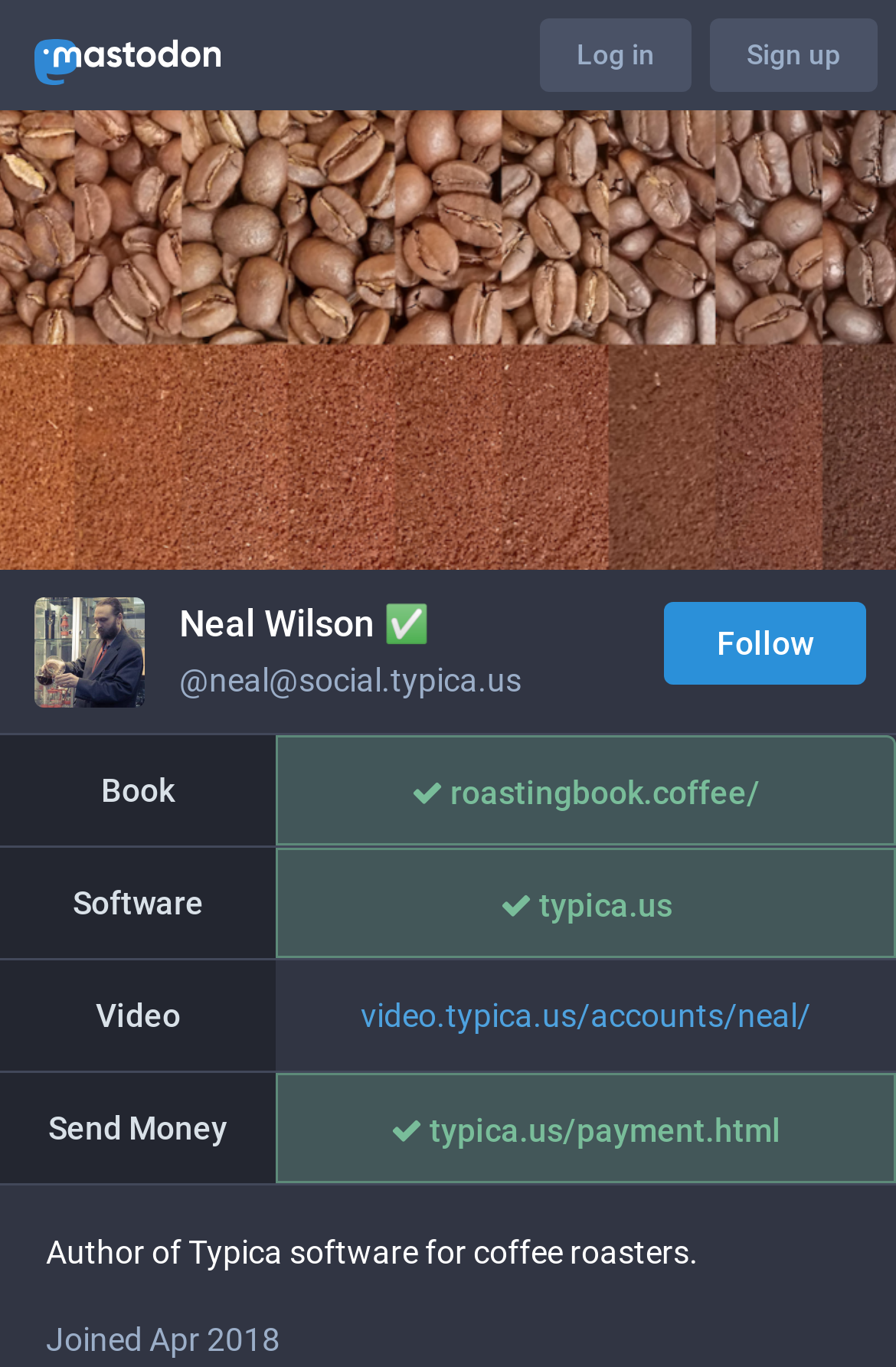Bounding box coordinates are specified in the format (top-left x, top-left y, bottom-right x, bottom-right y). All values are floating point numbers bounded between 0 and 1. Please provide the bounding box coordinate of the region this sentence describes: Follow

[0.741, 0.44, 0.967, 0.501]